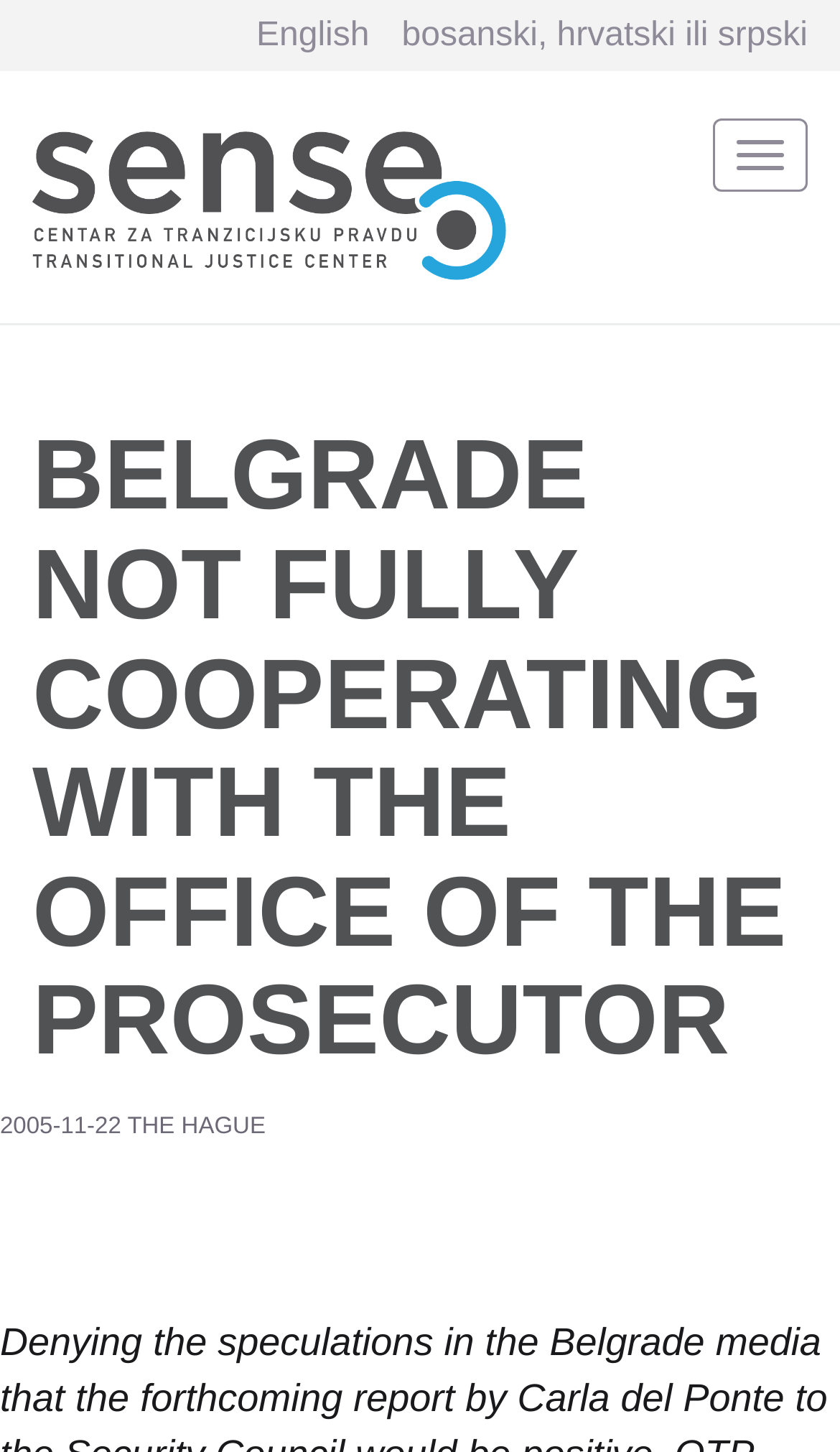What is the topic of the highlighted news article?
Using the image as a reference, deliver a detailed and thorough answer to the question.

I found the topic of the highlighted news article by looking at the heading element with the content 'BELGRADE NOT FULLY COOPERATING WITH THE OFFICE OF THE PROSECUTOR'. This suggests that the article is about Belgrade's cooperation with the Office of the Prosecutor.